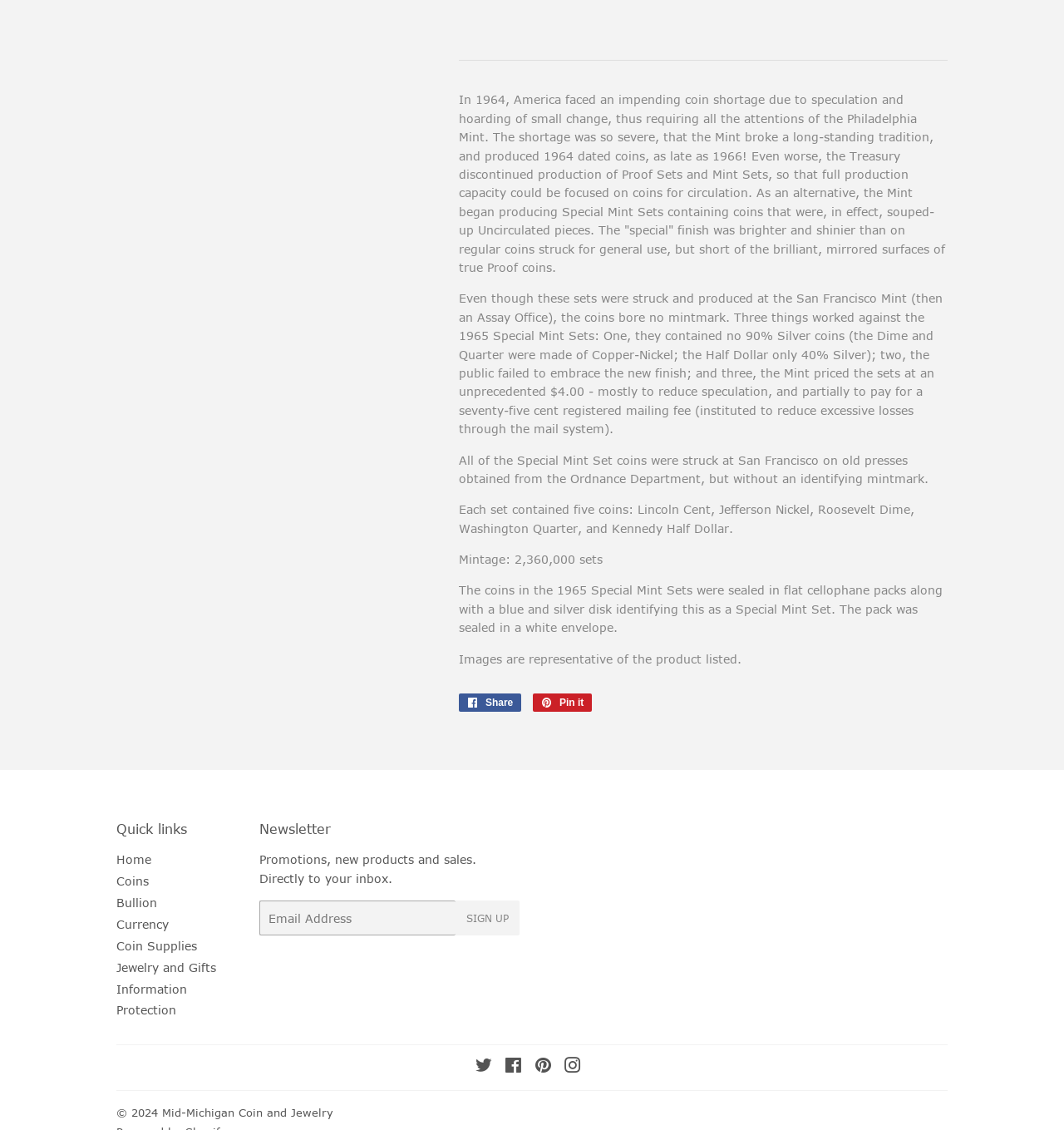Provide the bounding box coordinates in the format (top-left x, top-left y, bottom-right x, bottom-right y). All values are floating point numbers between 0 and 1. Determine the bounding box coordinate of the UI element described as: U.S. Standing Liberty Quarters (1916-1930)

[0.415, 0.083, 0.734, 0.114]